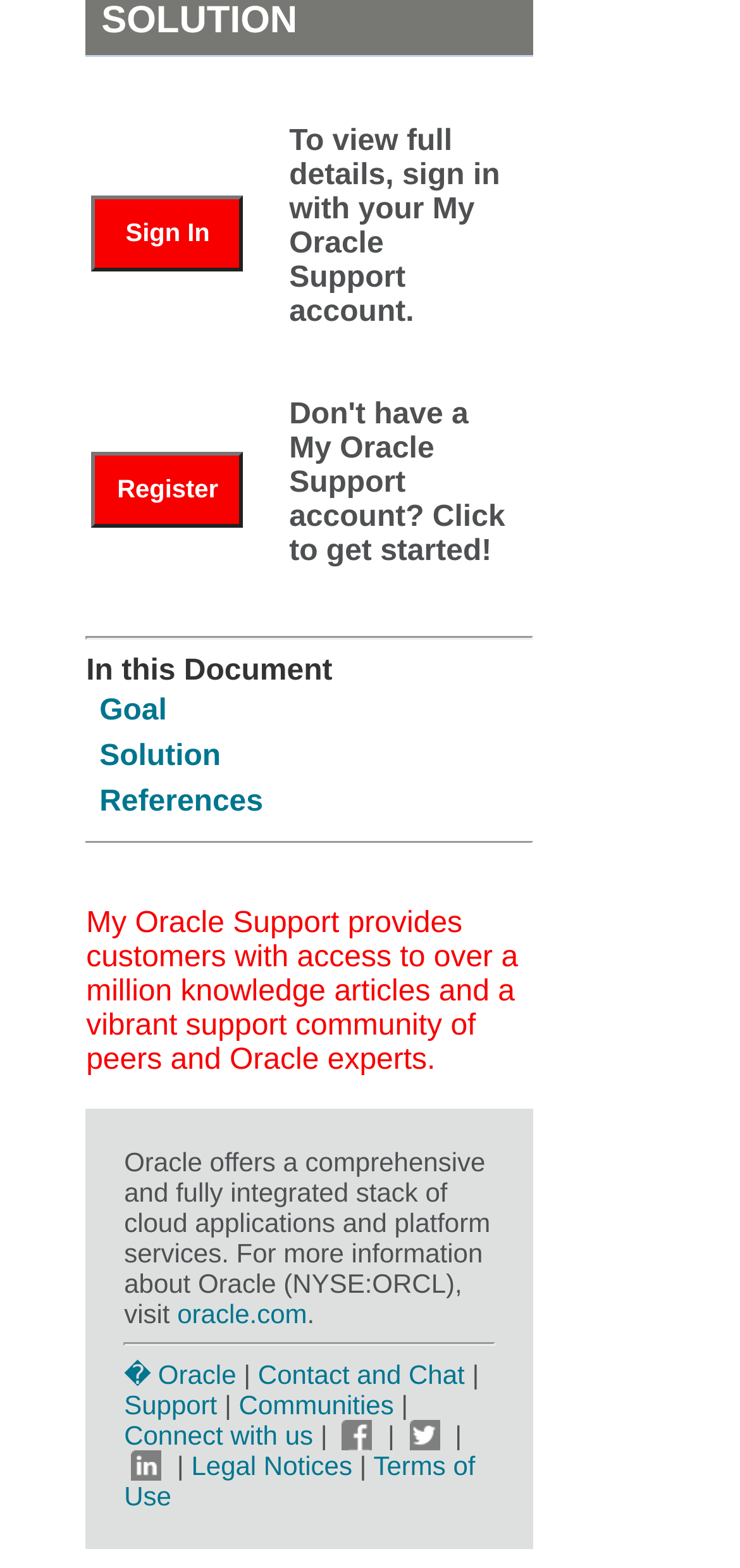Locate the bounding box coordinates of the clickable area needed to fulfill the instruction: "View the goal section".

[0.134, 0.443, 0.226, 0.464]